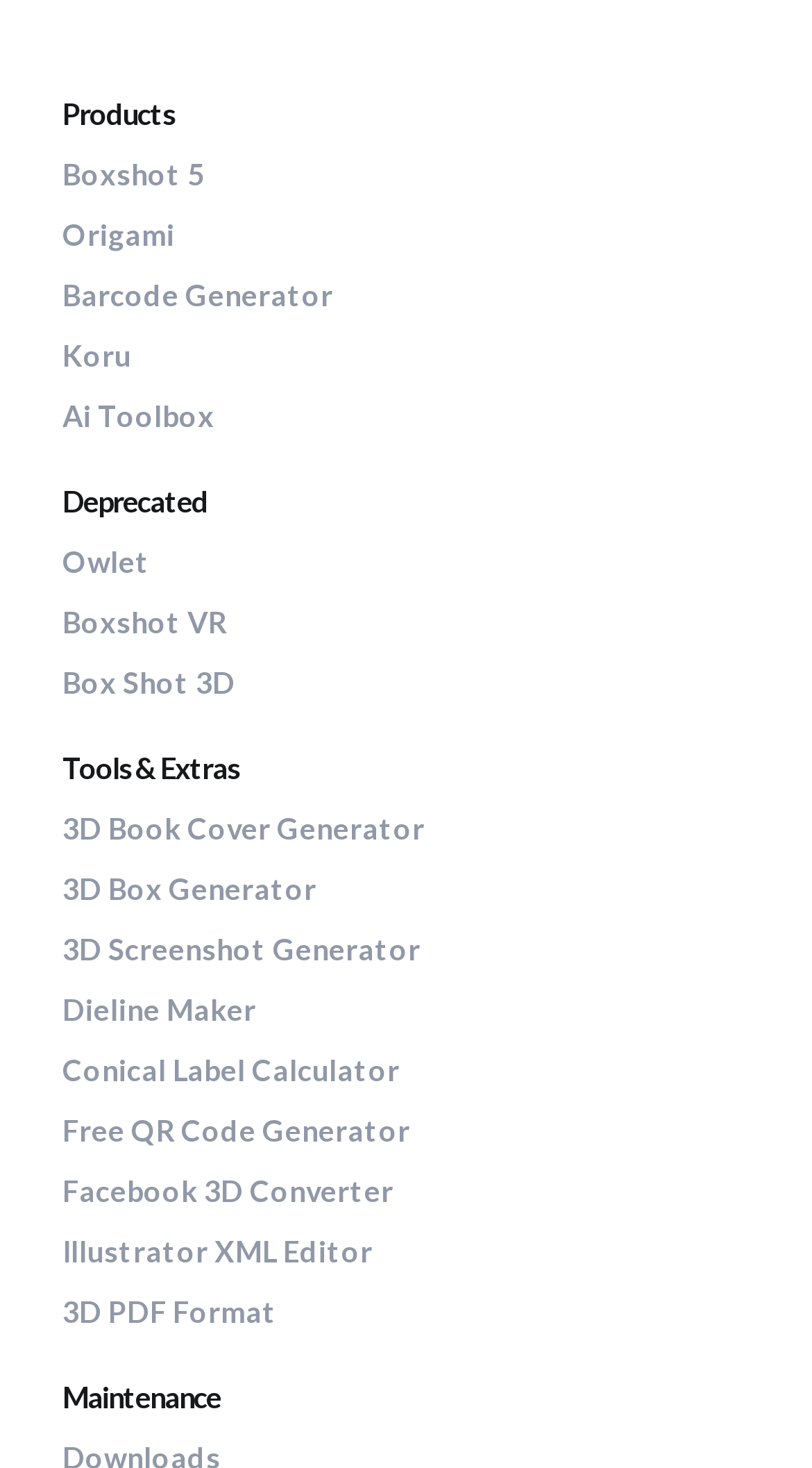Identify the bounding box coordinates for the region of the element that should be clicked to carry out the instruction: "Explore 3D Book Cover Generator". The bounding box coordinates should be four float numbers between 0 and 1, i.e., [left, top, right, bottom].

[0.077, 0.552, 0.523, 0.576]